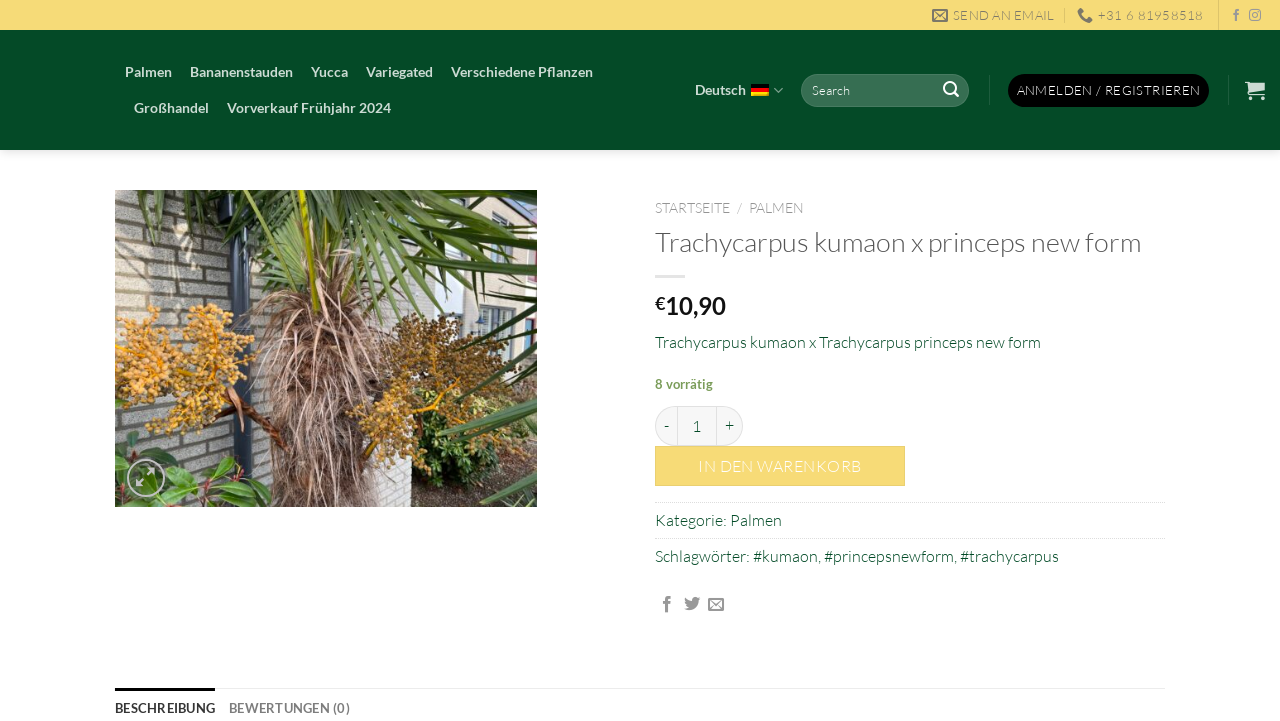Determine which piece of text is the heading of the webpage and provide it.

Trachycarpus kumaon x princeps new form